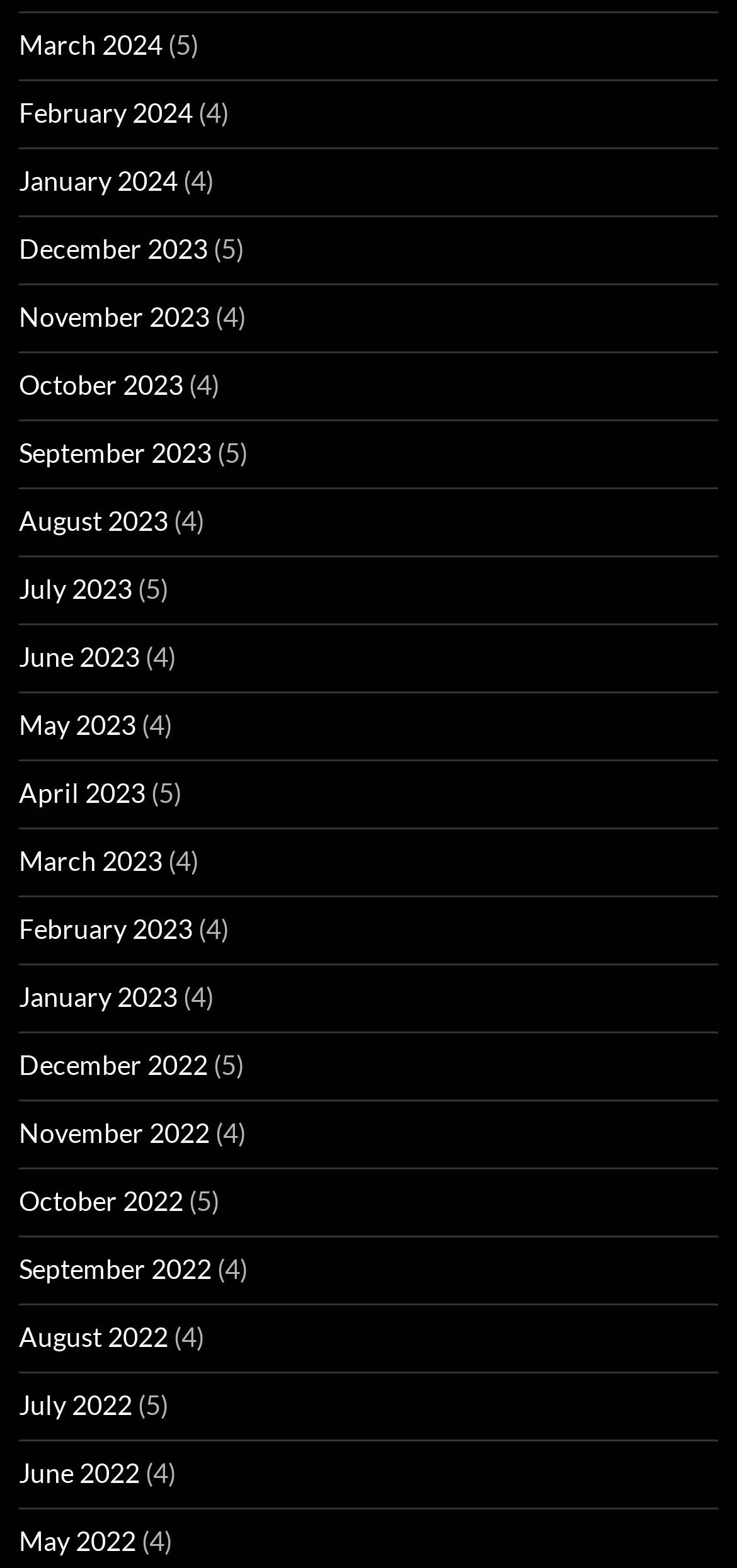Please specify the coordinates of the bounding box for the element that should be clicked to carry out this instruction: "Access November 2023". The coordinates must be four float numbers between 0 and 1, formatted as [left, top, right, bottom].

[0.026, 0.191, 0.285, 0.212]